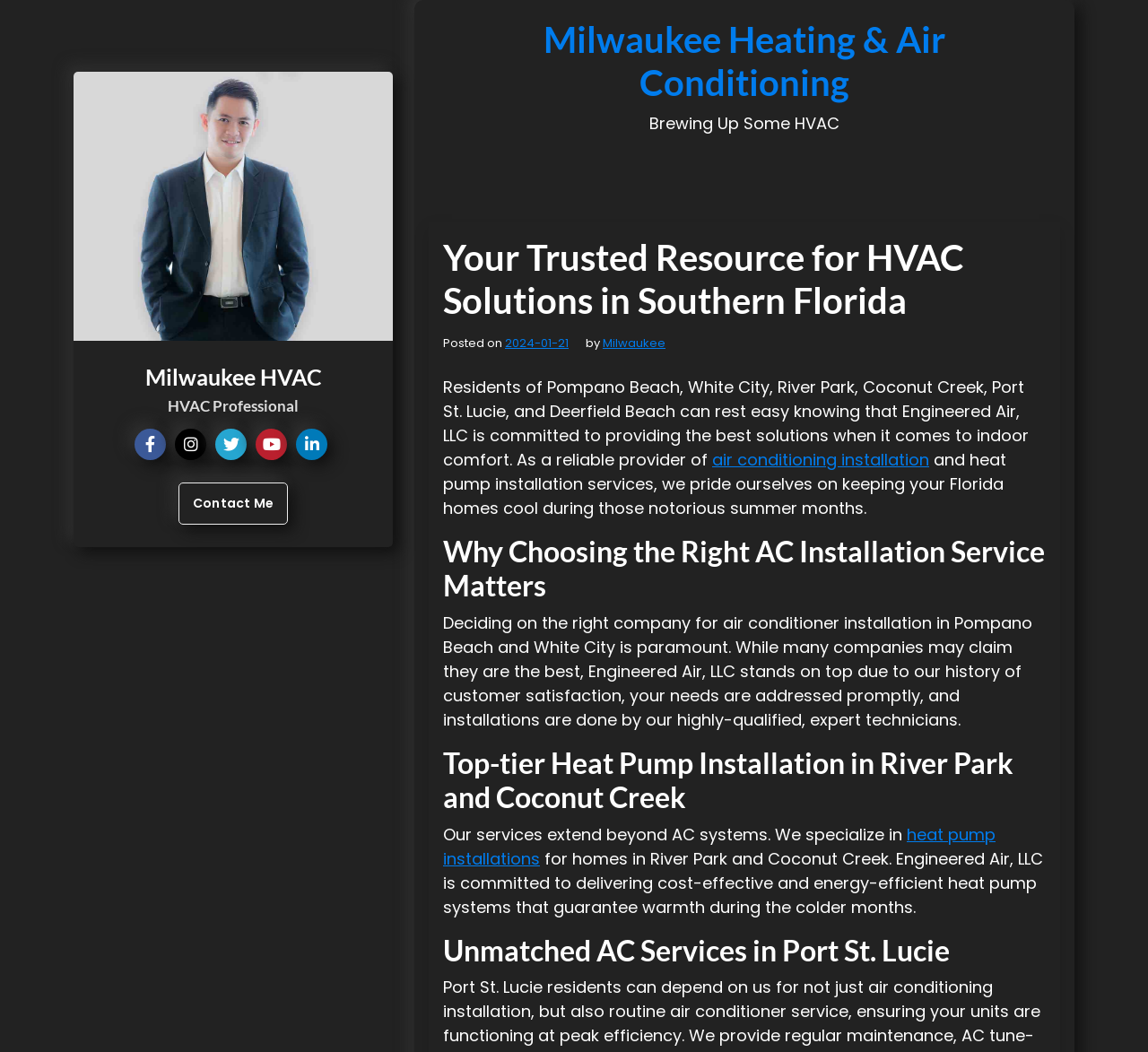Provide a brief response in the form of a single word or phrase:
What services does Engineered Air, LLC provide?

air conditioning installation and heat pump installation